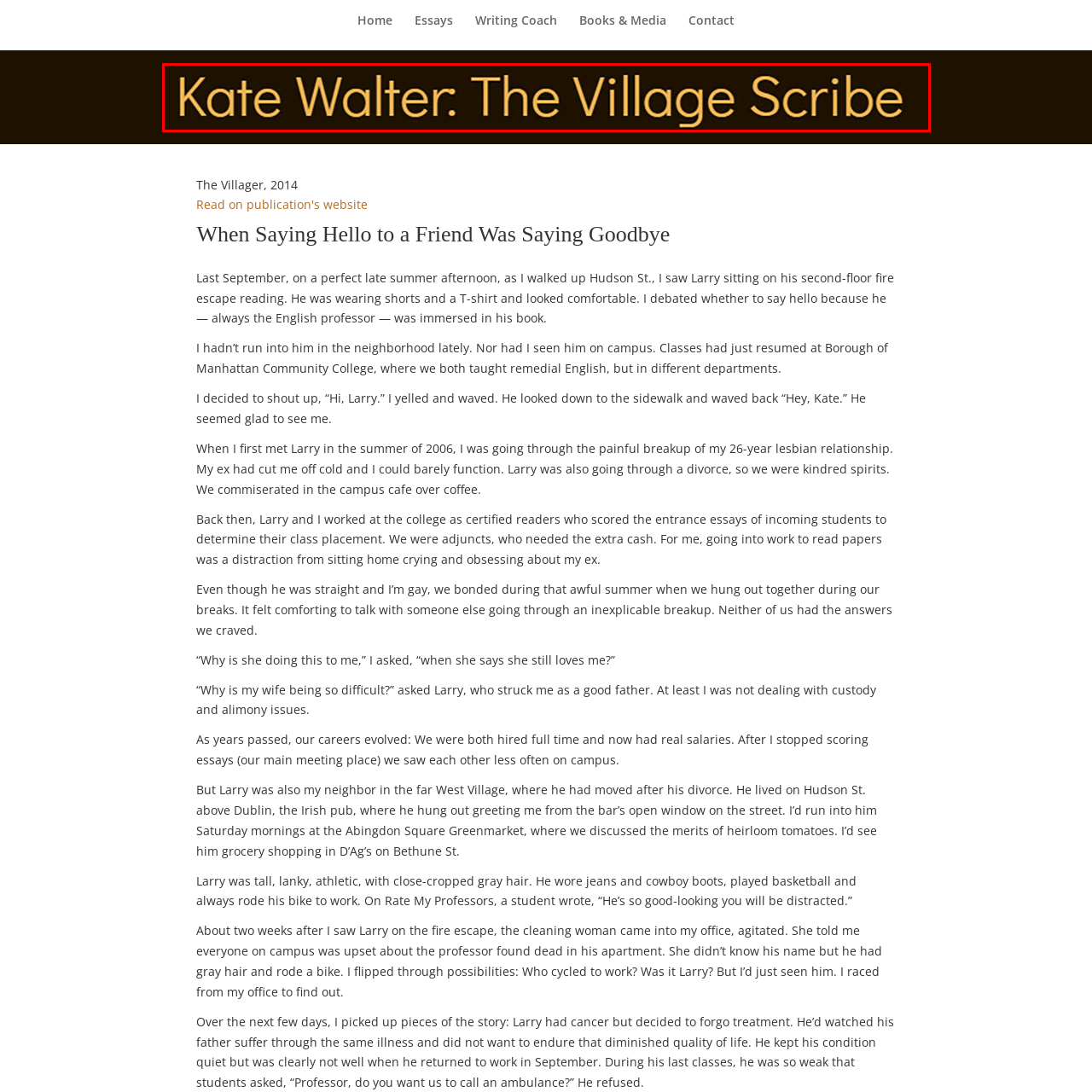What does the title convey about Kate Walter? Check the image surrounded by the red bounding box and reply with a single word or a short phrase.

Her identity as a writer